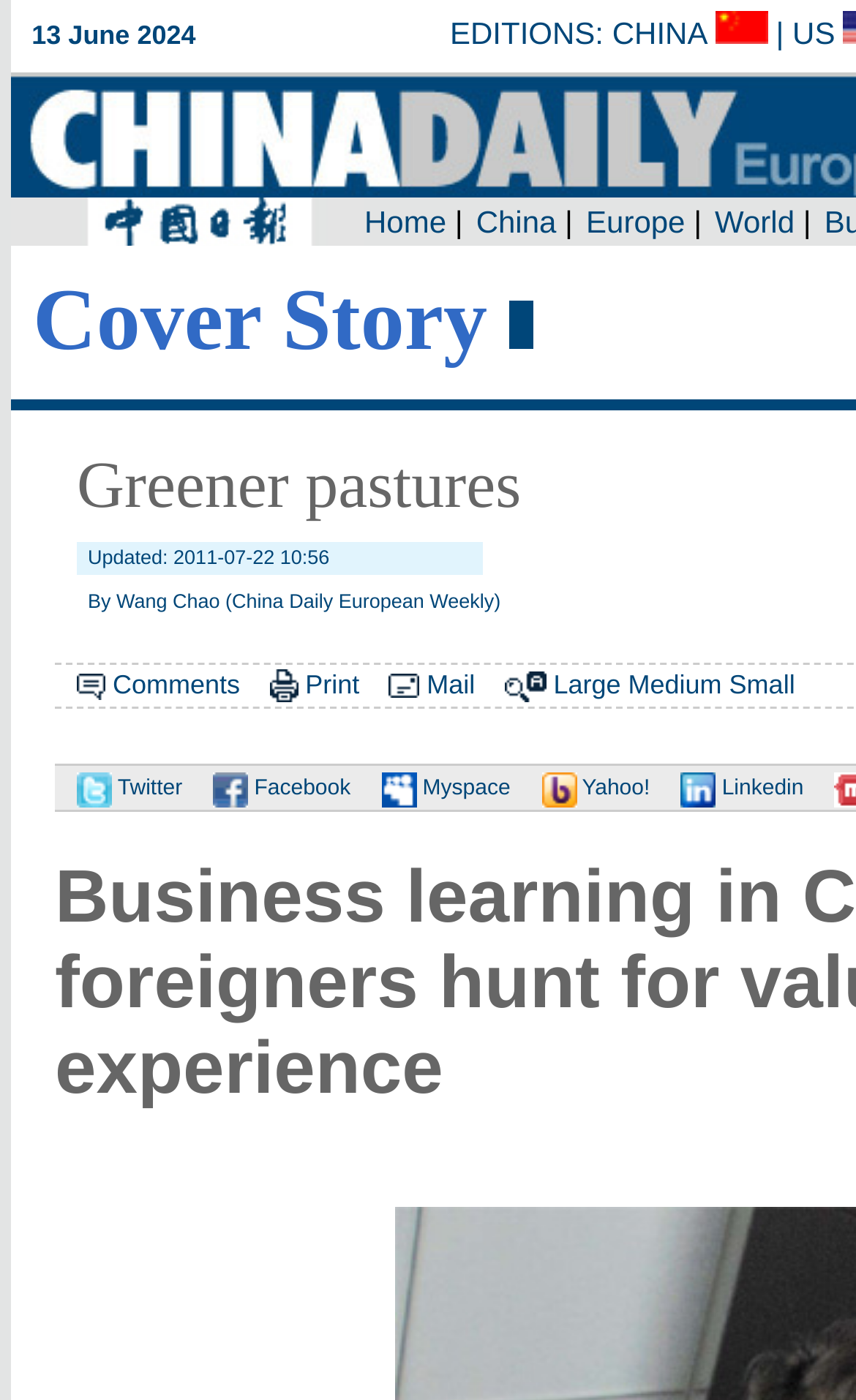Please find and report the bounding box coordinates of the element to click in order to perform the following action: "Share on Twitter". The coordinates should be expressed as four float numbers between 0 and 1, in the format [left, top, right, bottom].

[0.064, 0.555, 0.213, 0.573]